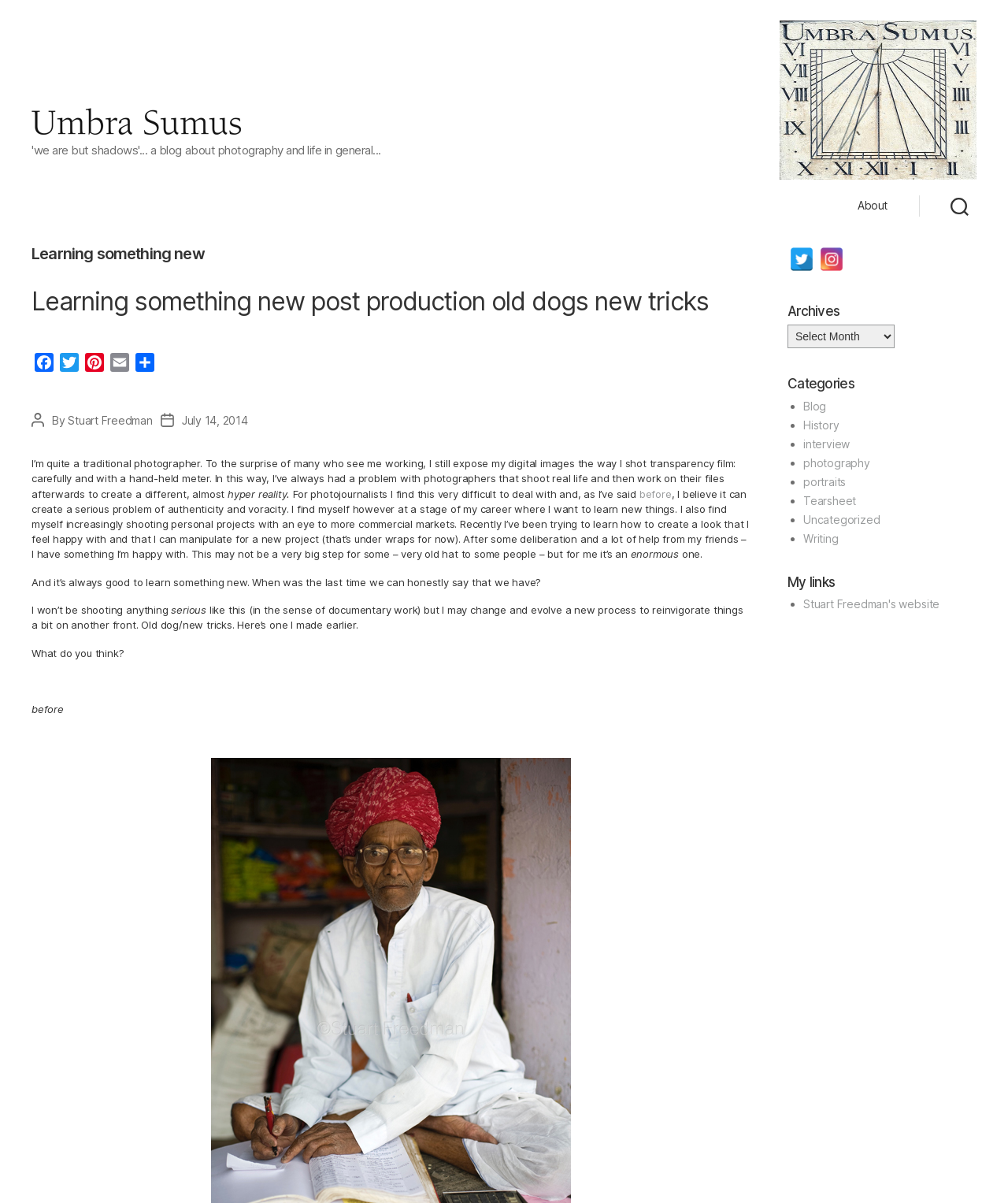Provide the bounding box coordinates for the UI element that is described by this text: "title="Instagram"". The coordinates should be in the form of four float numbers between 0 and 1: [left, top, right, bottom].

[0.813, 0.205, 0.836, 0.225]